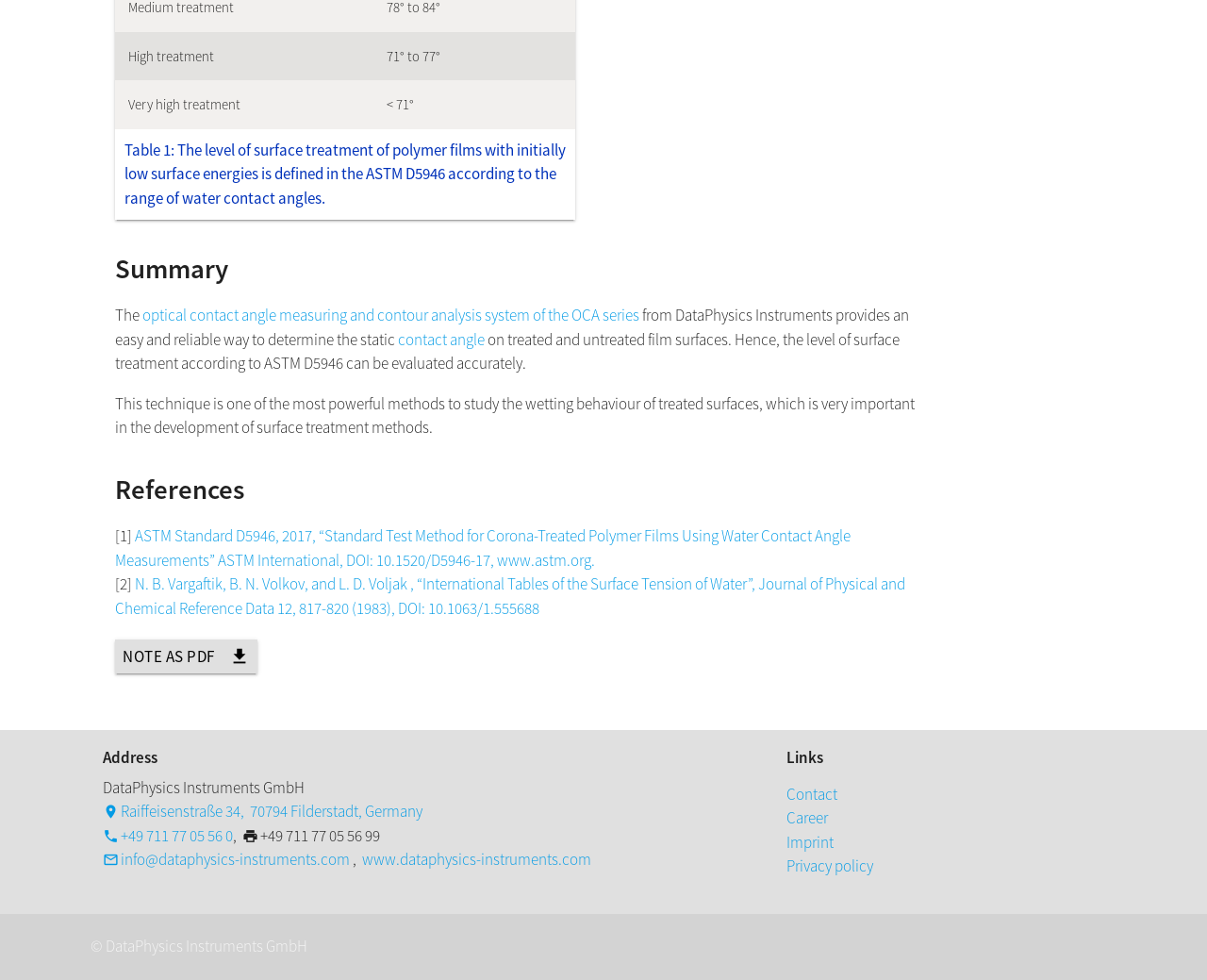Based on the element description: "Note as PDFfile_download", identify the bounding box coordinates for this UI element. The coordinates must be four float numbers between 0 and 1, listed as [left, top, right, bottom].

[0.095, 0.653, 0.213, 0.687]